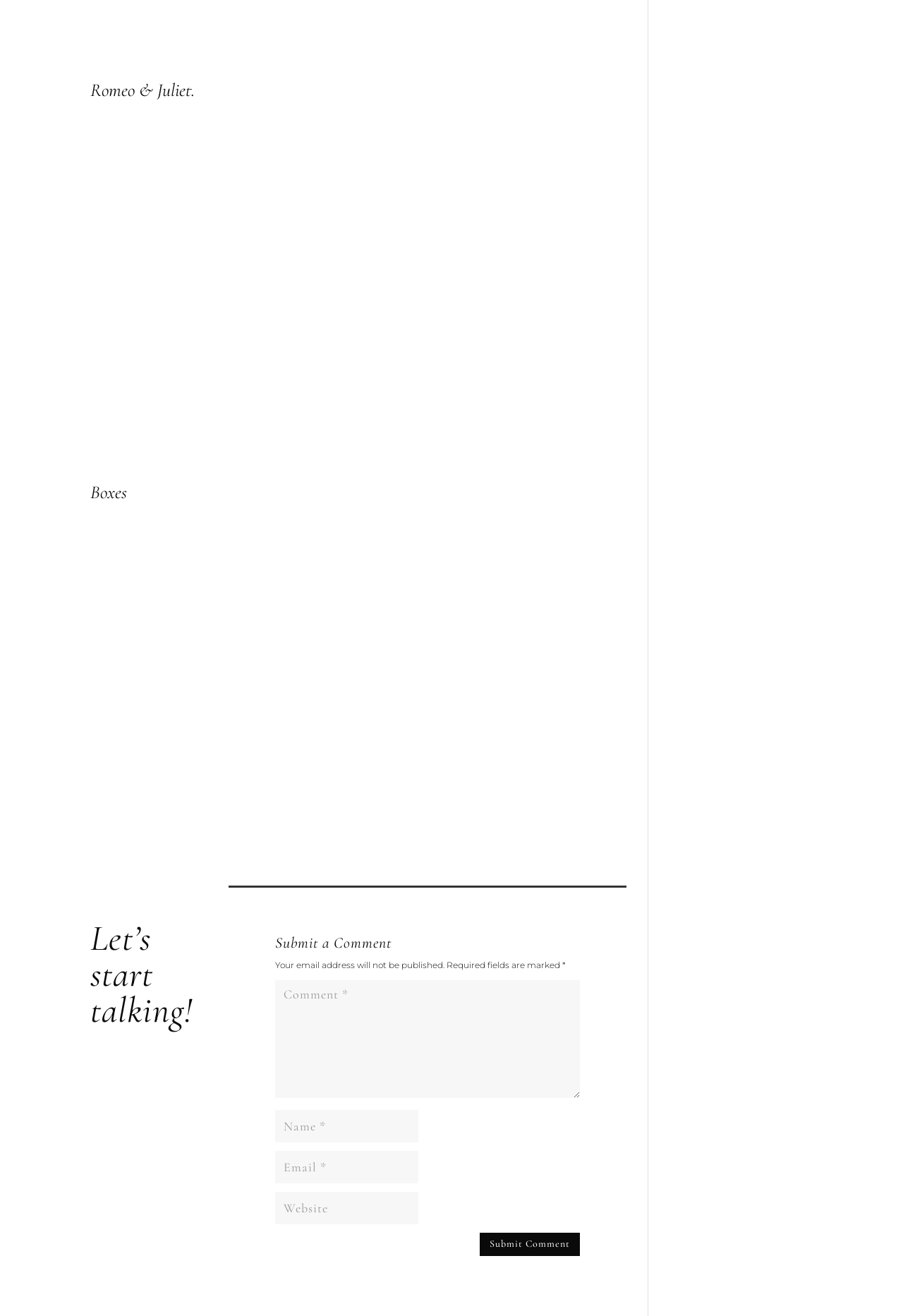Locate the bounding box coordinates of the clickable part needed for the task: "Click on the link 'Petite Joys Photography Brewhouse'".

[0.1, 0.041, 0.694, 0.049]